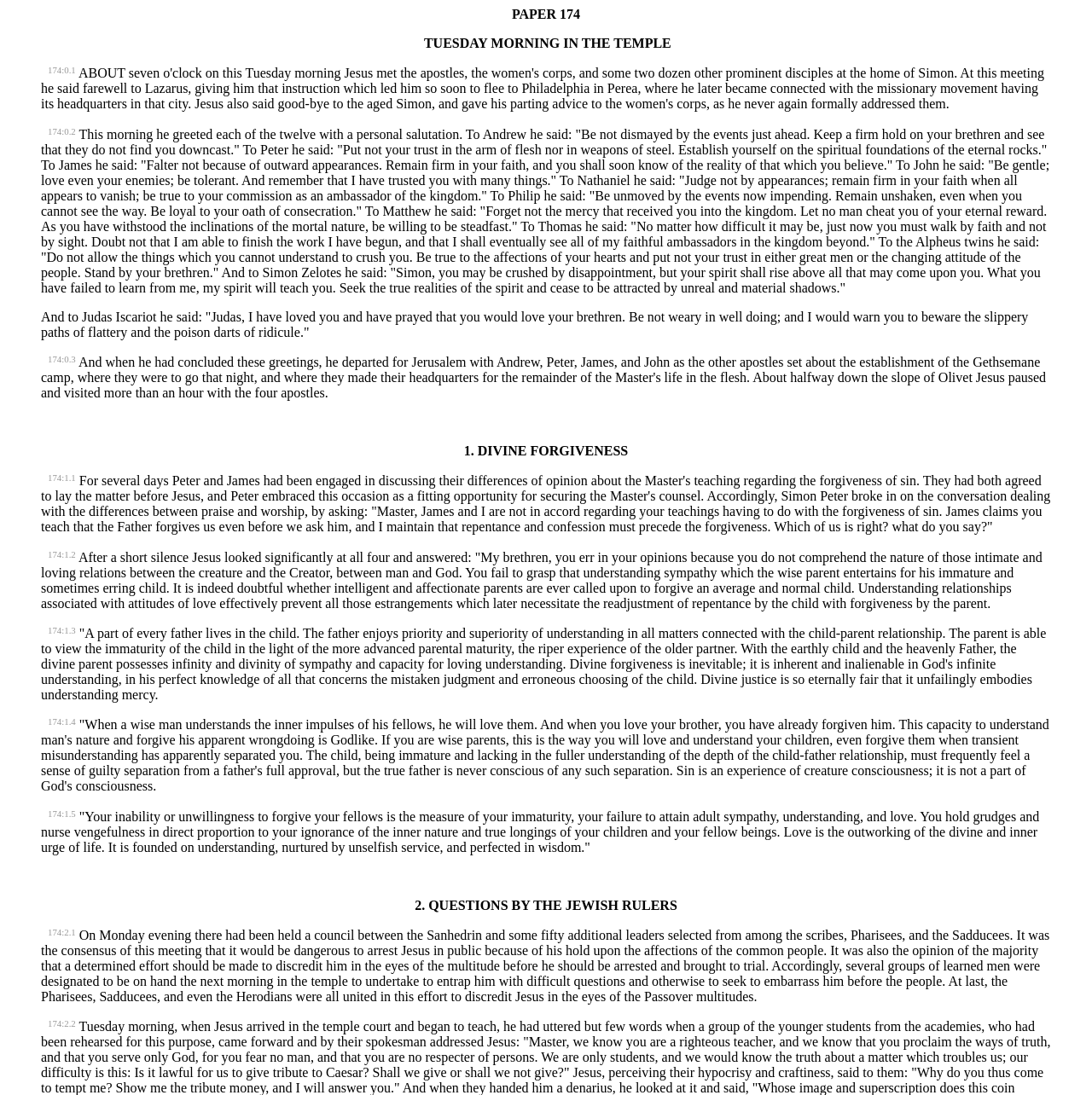Reply to the question with a single word or phrase:
What is the topic of the second section?

QUESTIONS BY THE JEWISH RULERS